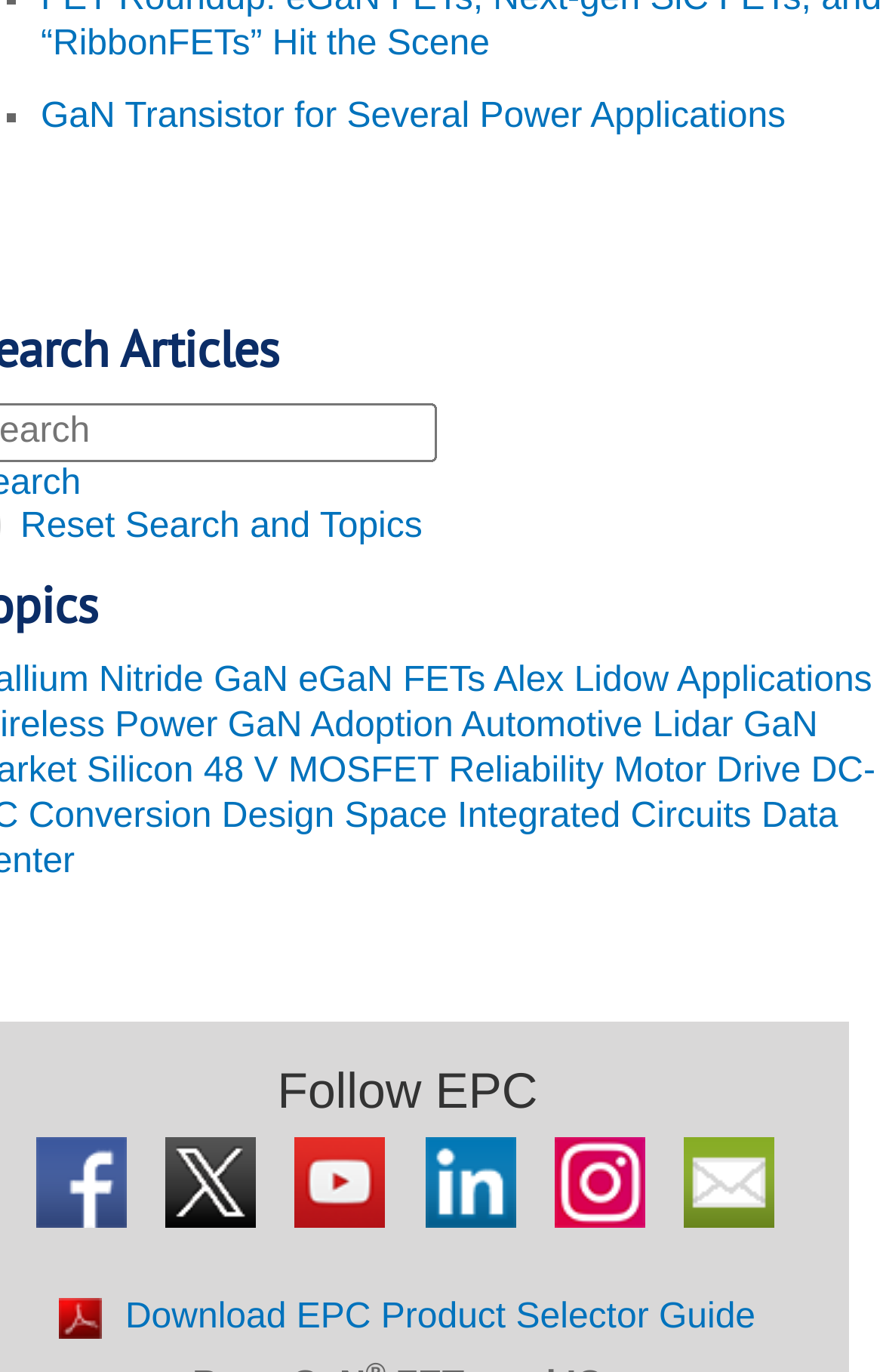Locate the bounding box coordinates of the clickable area needed to fulfill the instruction: "Click on Applications".

[0.766, 0.482, 0.988, 0.51]